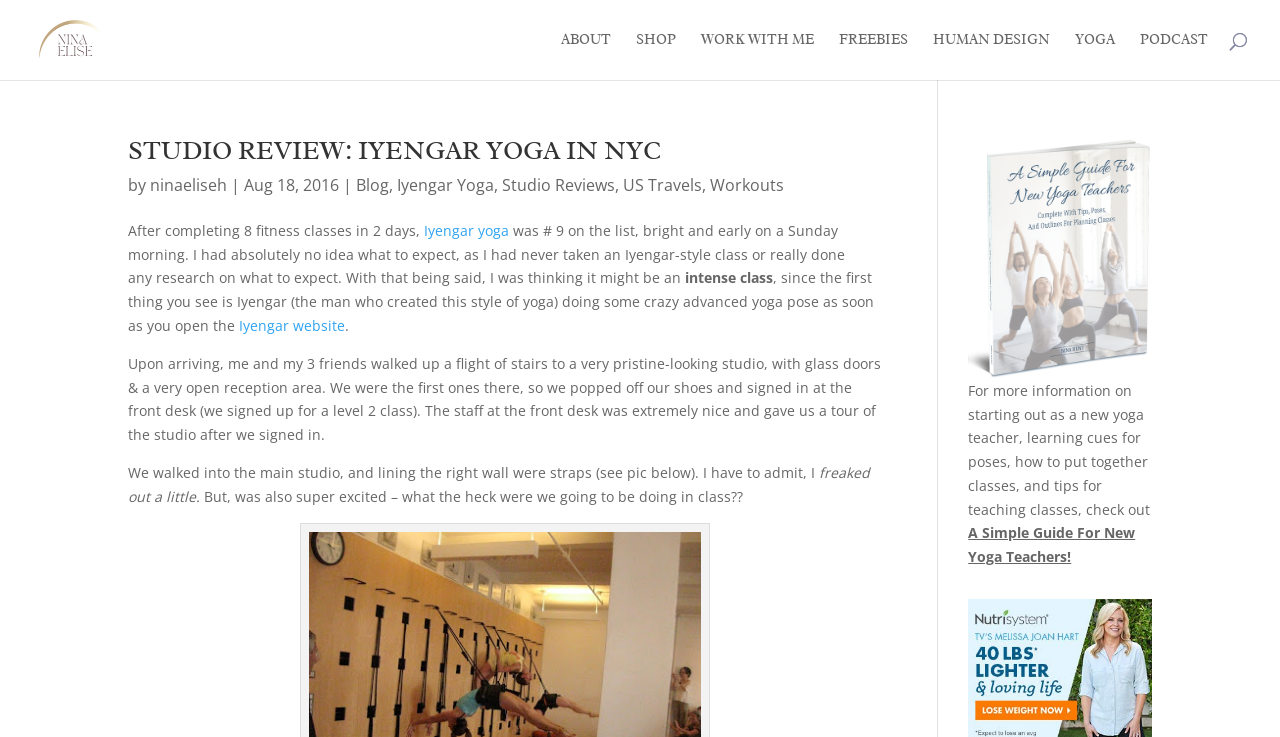Locate the coordinates of the bounding box for the clickable region that fulfills this instruction: "Read the article 'STUDIO REVIEW: IYENGAR YOGA IN NYC'".

[0.1, 0.187, 0.689, 0.236]